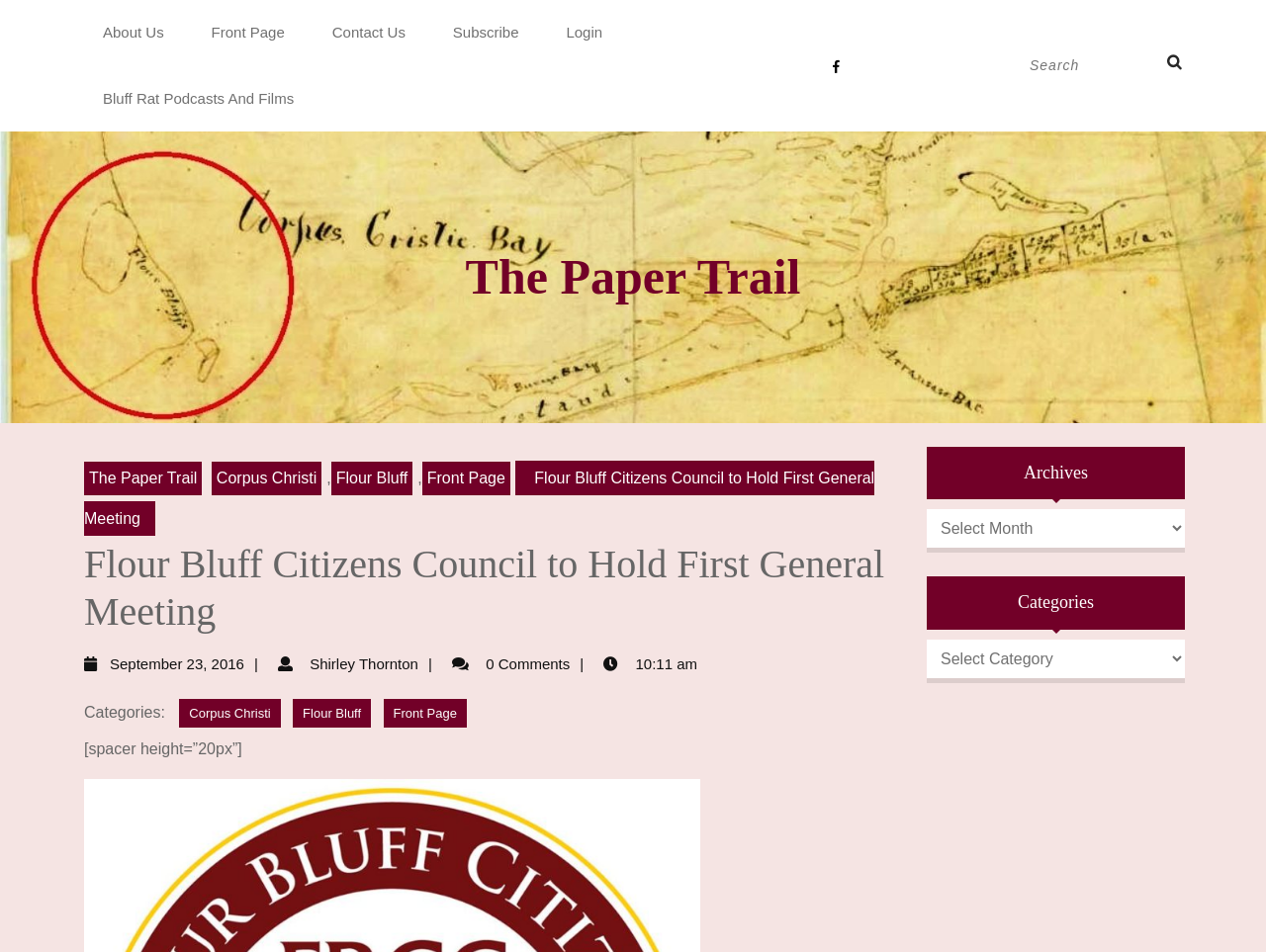Determine the bounding box coordinates of the region to click in order to accomplish the following instruction: "Select Archives". Provide the coordinates as four float numbers between 0 and 1, specifically [left, top, right, bottom].

[0.732, 0.535, 0.936, 0.576]